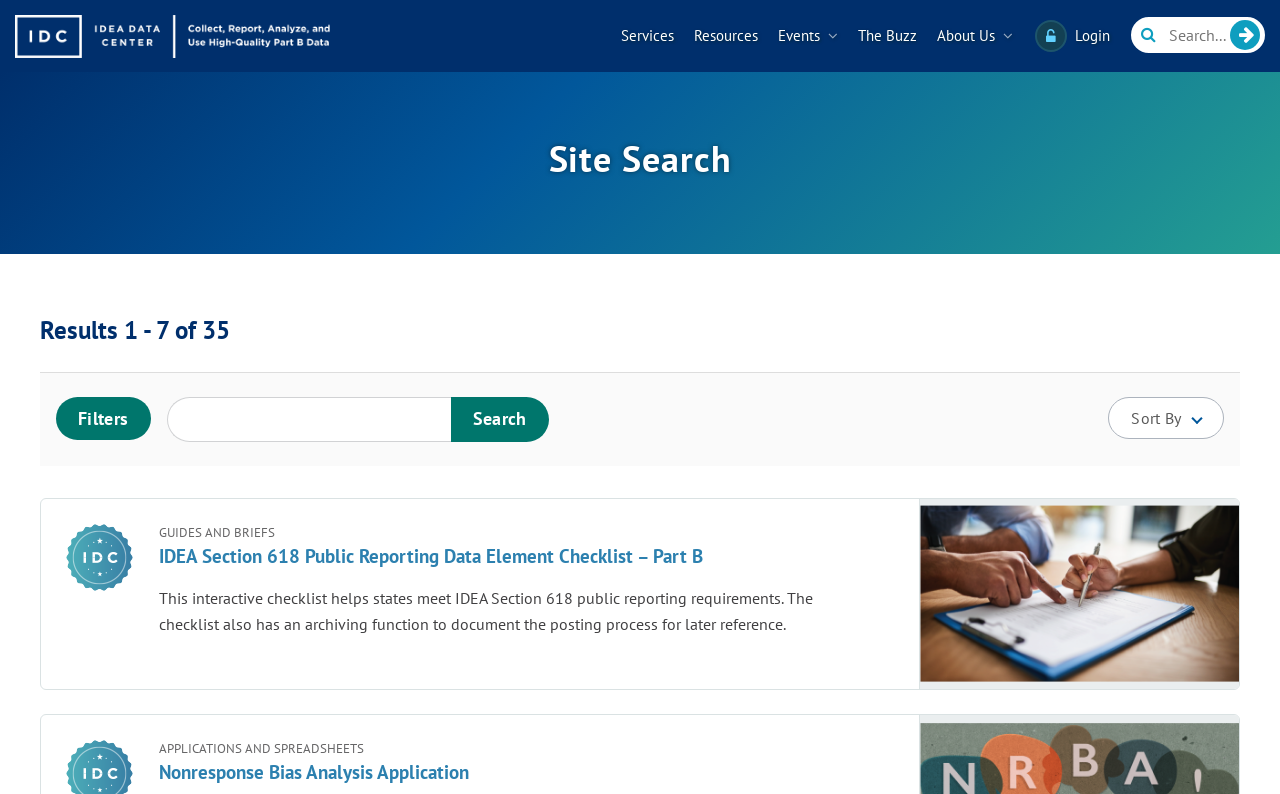Please determine the bounding box coordinates of the element's region to click in order to carry out the following instruction: "read General remuneration policy". The coordinates should be four float numbers between 0 and 1, i.e., [left, top, right, bottom].

None